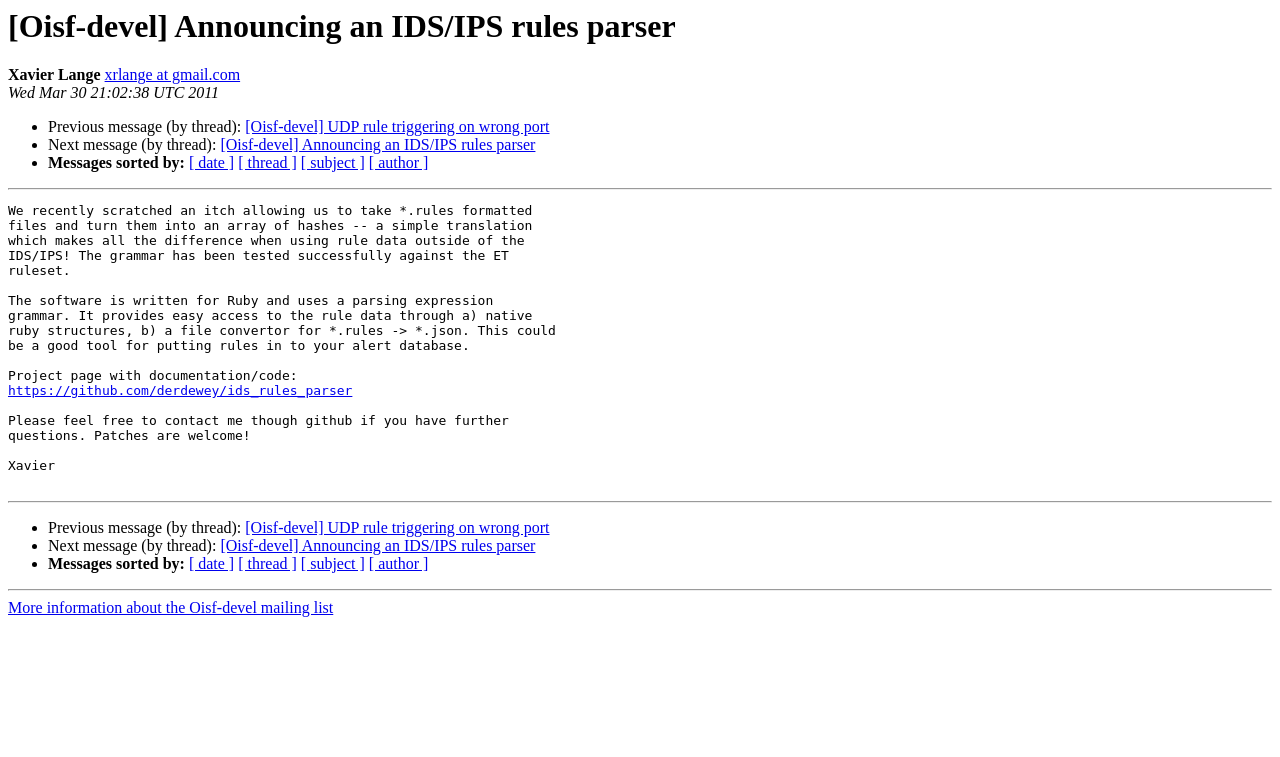Please provide the main heading of the webpage content.

[Oisf-devel] Announcing an IDS/IPS rules parser